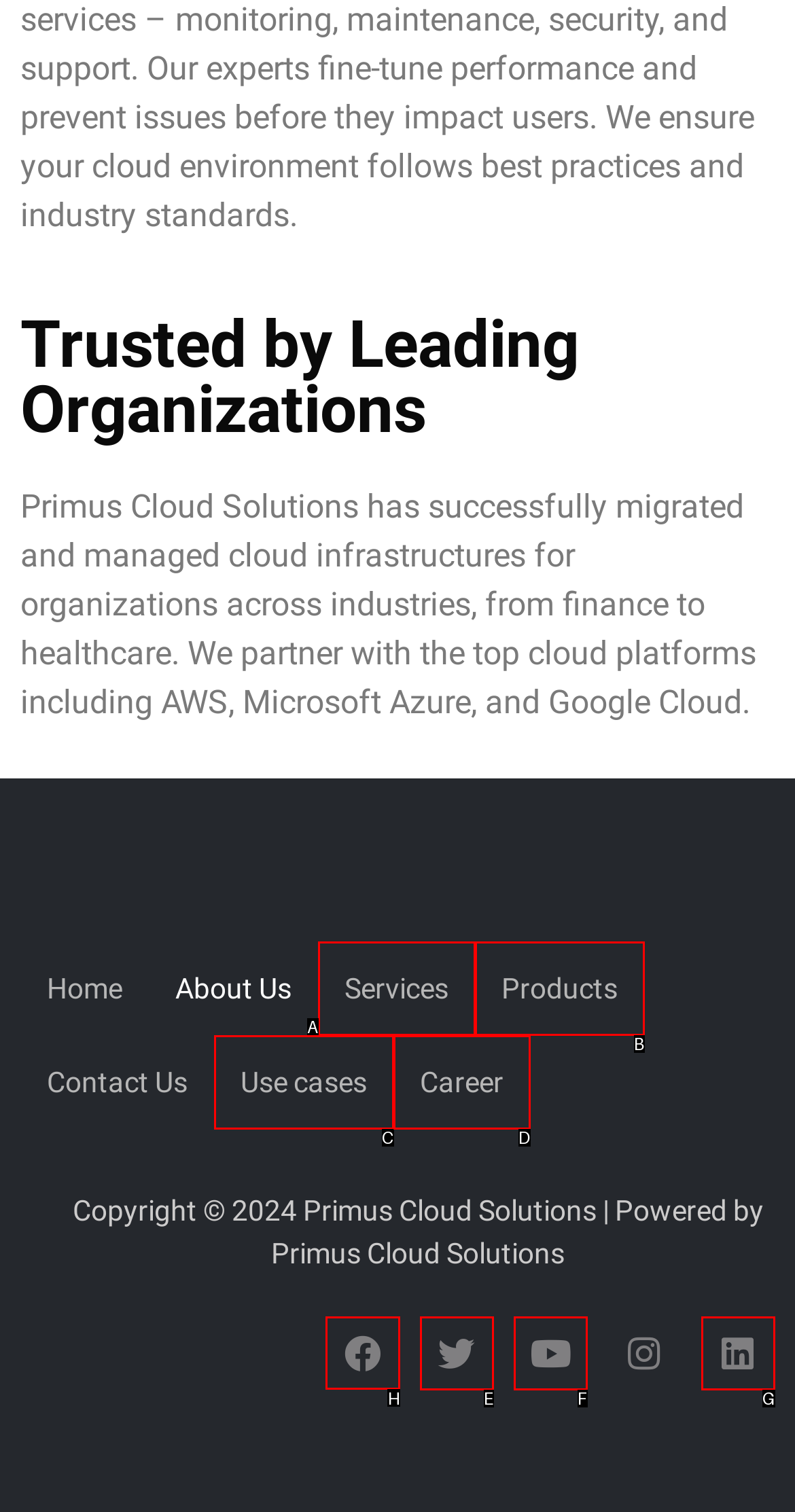Tell me which one HTML element you should click to complete the following task: Follow on Facebook
Answer with the option's letter from the given choices directly.

H